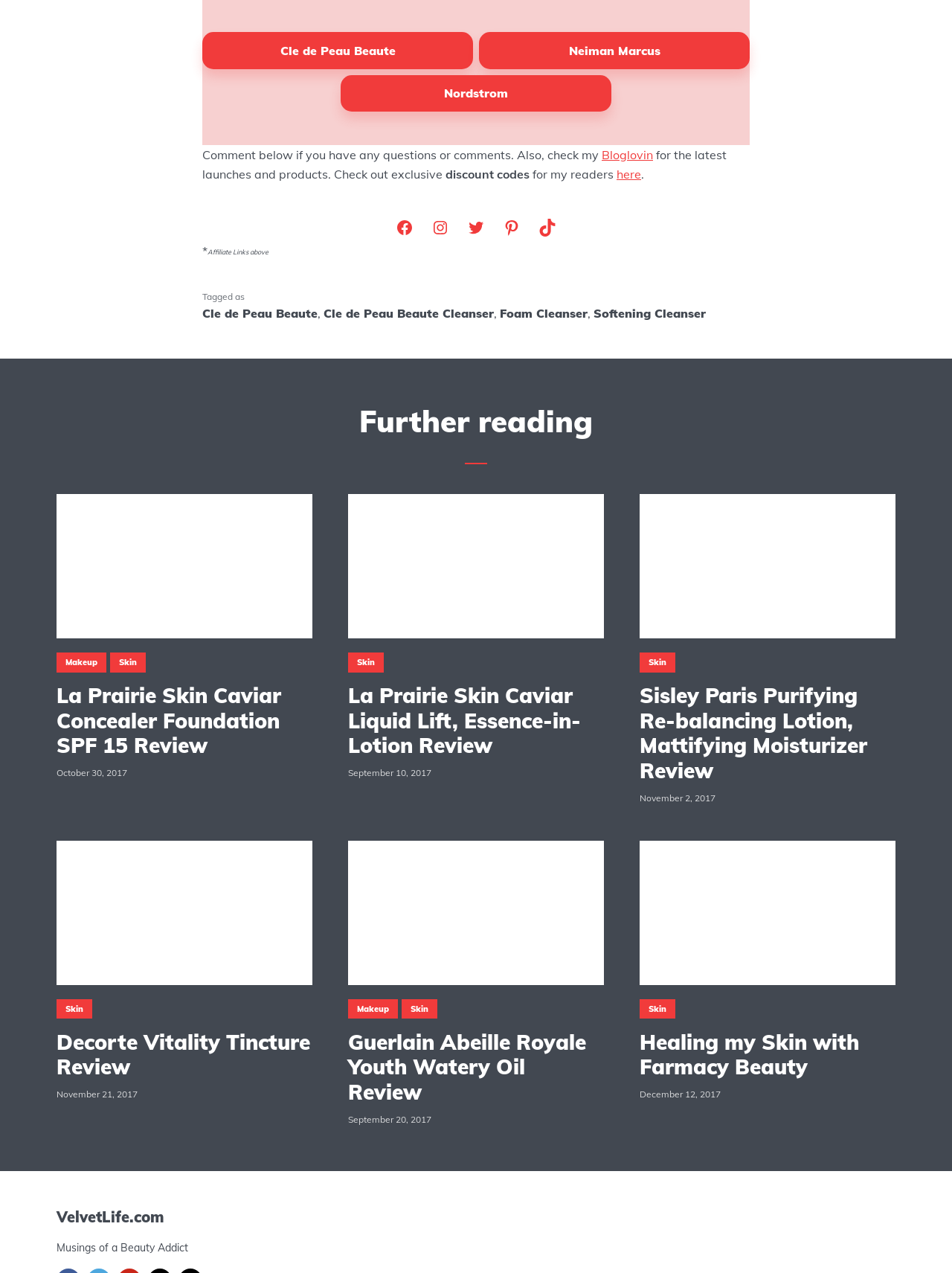Please give a short response to the question using one word or a phrase:
What is the date of the last article?

December 12, 2017